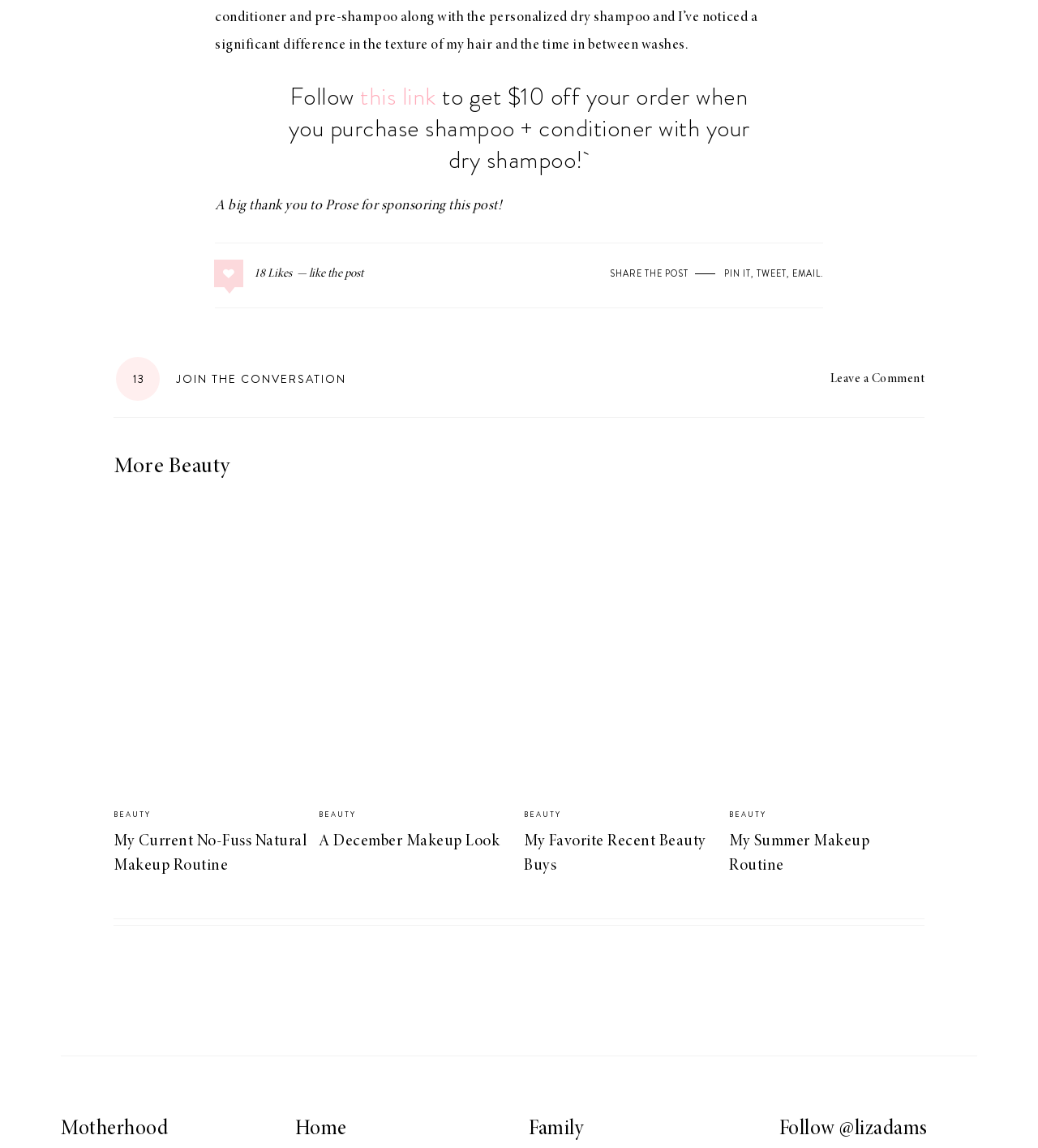What is the discount offered for purchasing shampoo and conditioner?
Please provide a detailed answer to the question.

The heading element at the top of the page mentions a discount offer, which is 'Follow this link to get $10 off your order when you purchase shampoo + conditioner with your dry shampoo!'.